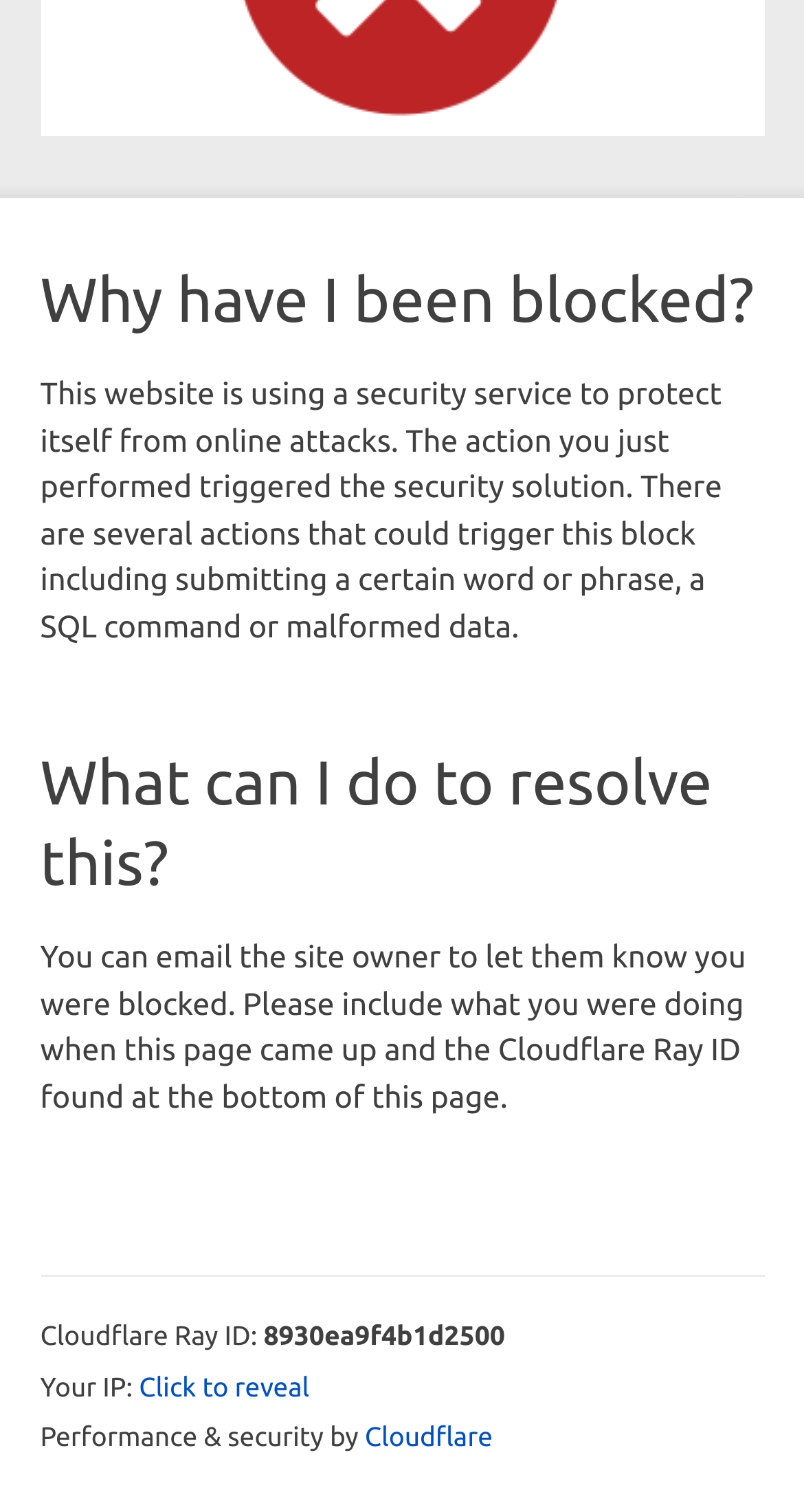Find the bounding box of the web element that fits this description: "Click to reveal".

[0.173, 0.906, 0.385, 0.932]